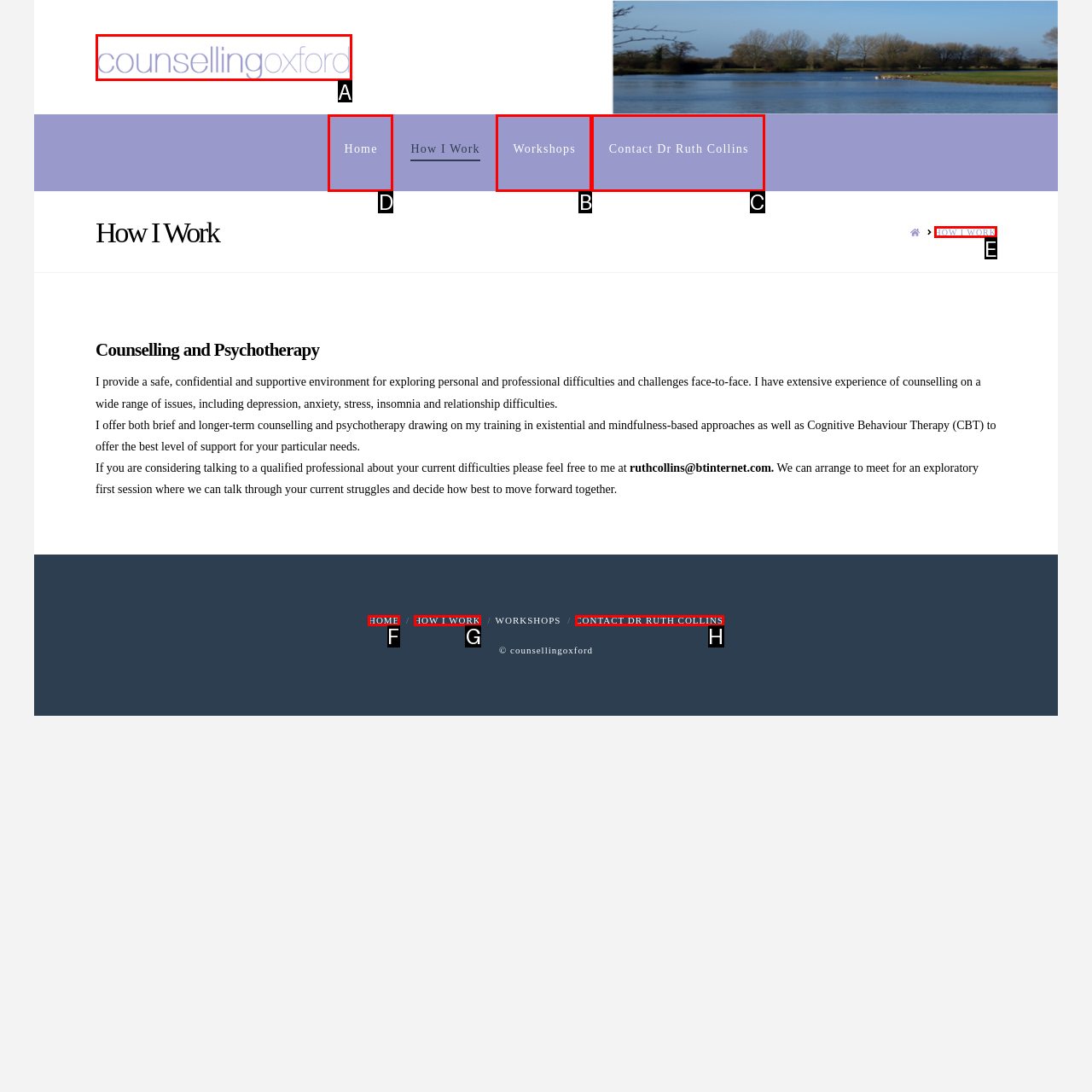Which UI element should be clicked to perform the following task: Go to the Home page? Answer with the corresponding letter from the choices.

D